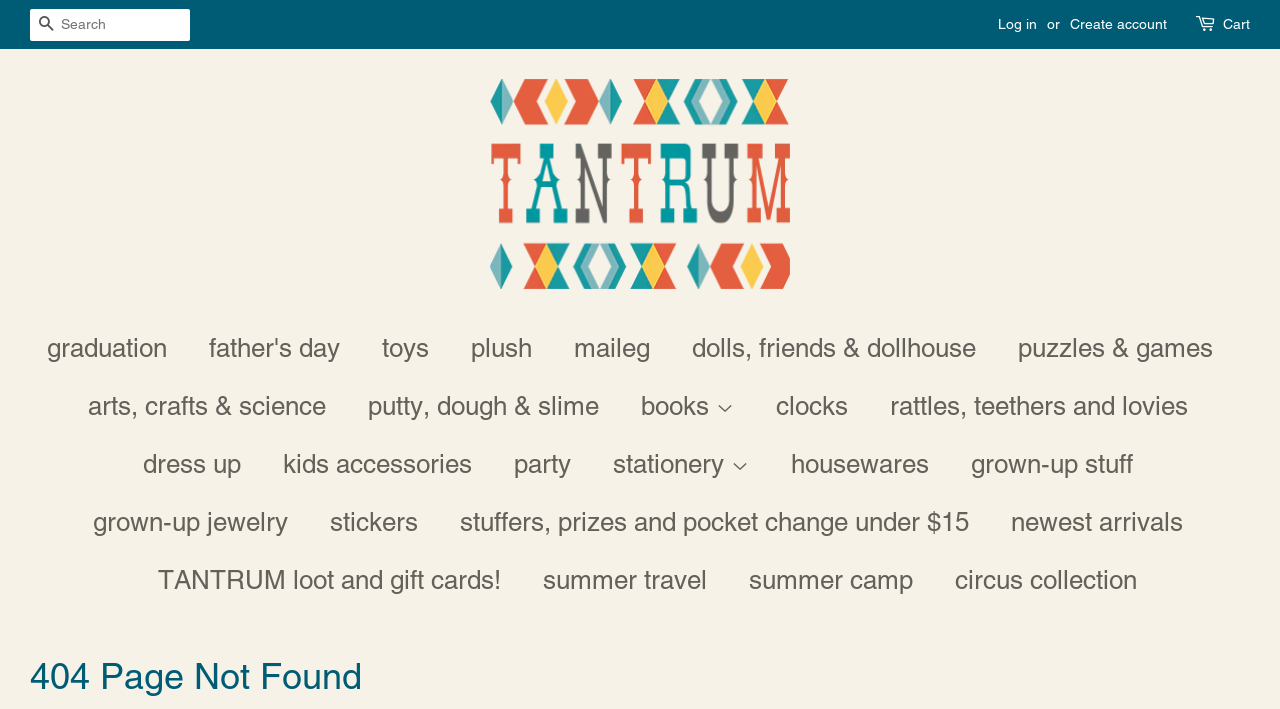Find the bounding box coordinates of the clickable region needed to perform the following instruction: "Explore toys". The coordinates should be provided as four float numbers between 0 and 1, i.e., [left, top, right, bottom].

[0.287, 0.449, 0.351, 0.532]